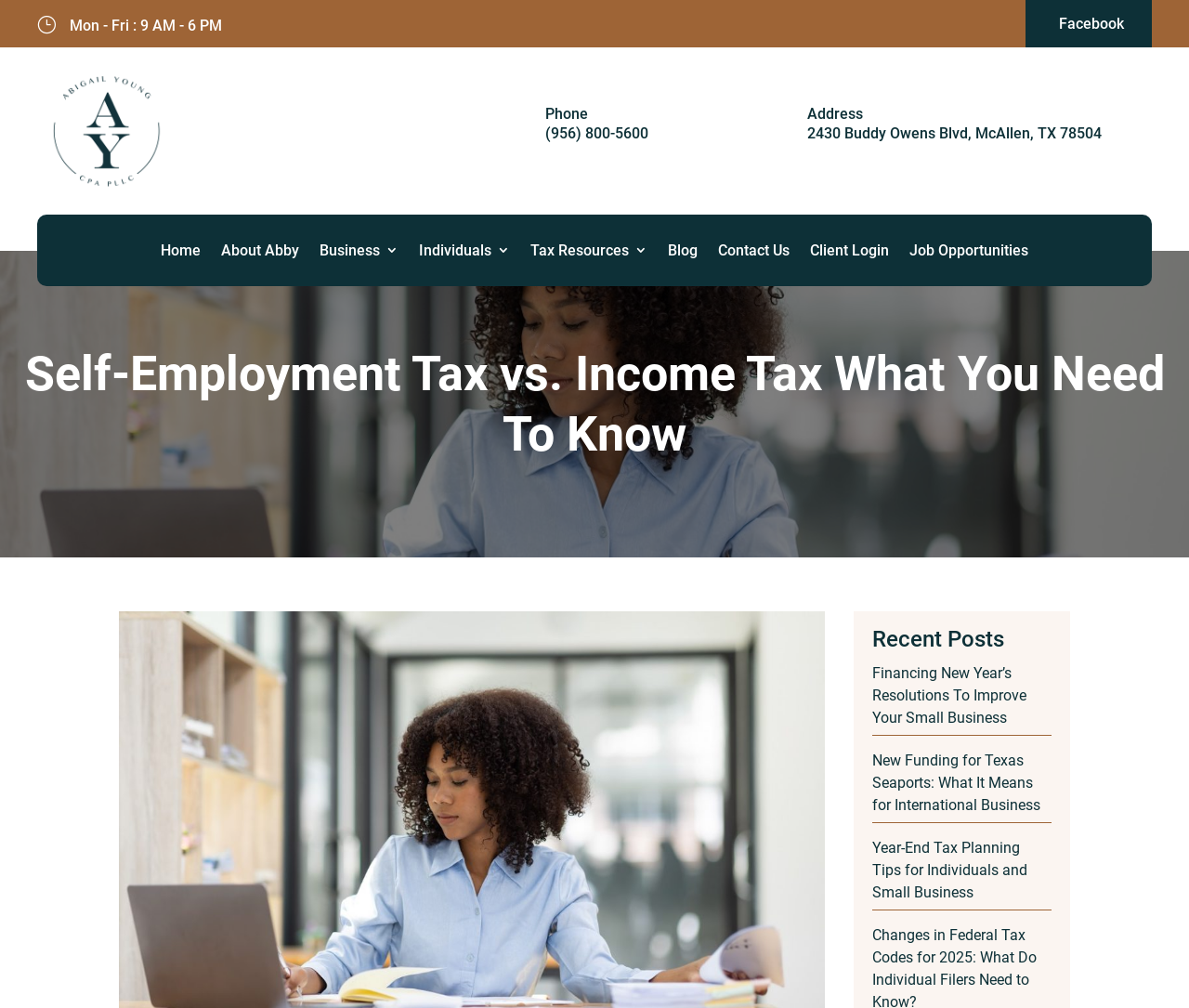Locate the bounding box coordinates for the element described below: "Home". The coordinates must be four float values between 0 and 1, formatted as [left, top, right, bottom].

[0.135, 0.239, 0.169, 0.265]